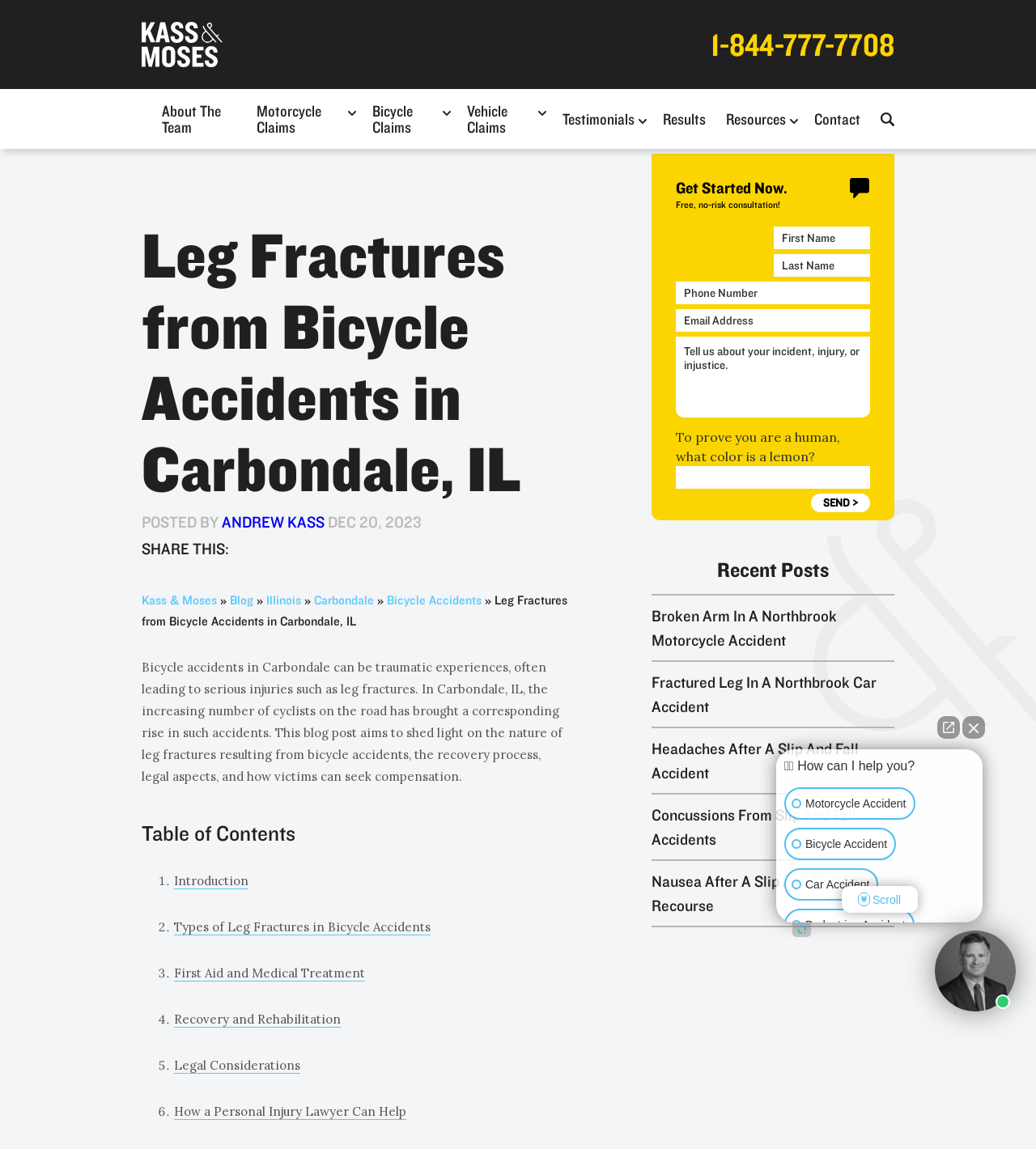Using the webpage screenshot, locate the HTML element that fits the following description and provide its bounding box: "Contact".

[0.786, 0.088, 0.83, 0.119]